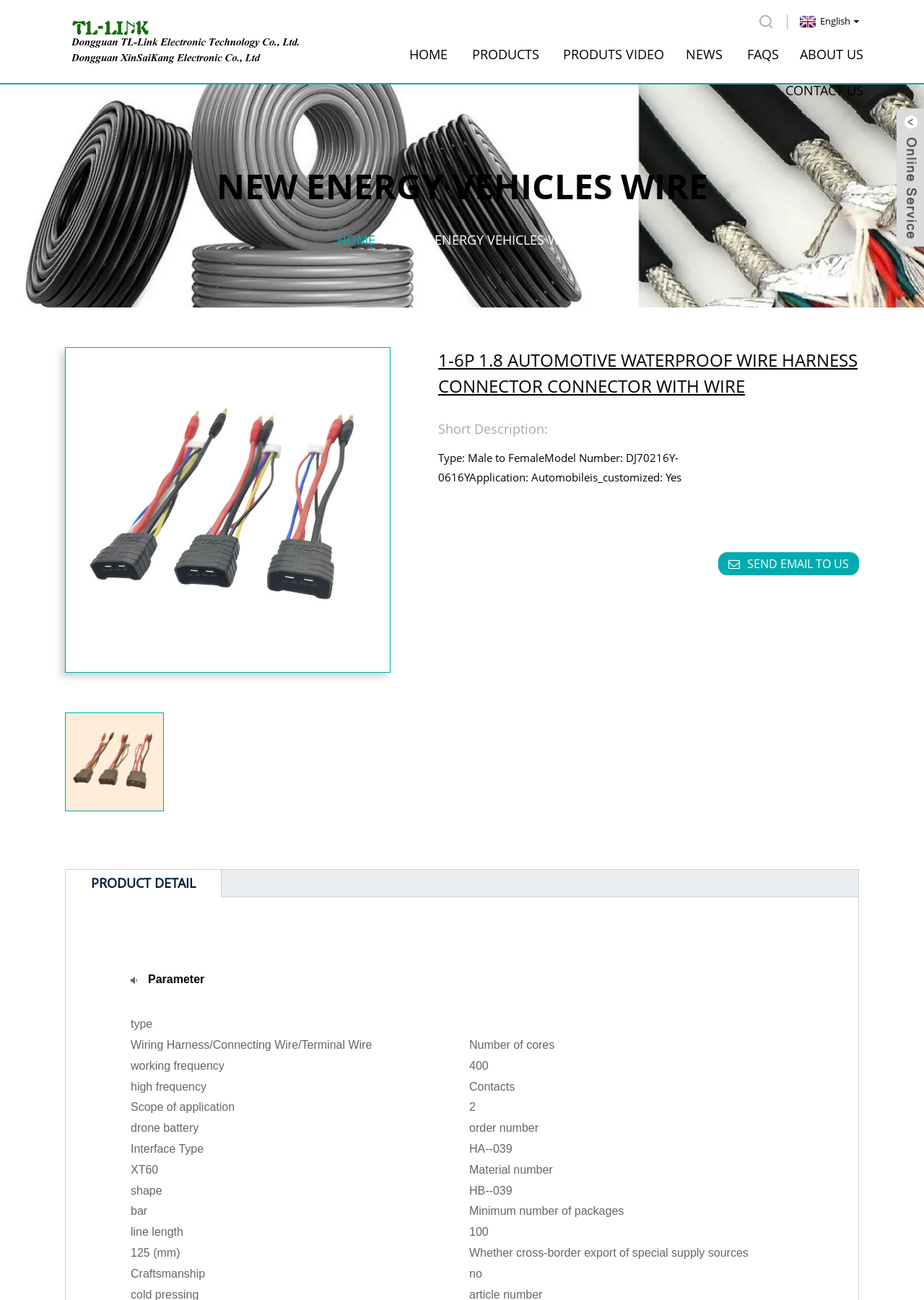Please specify the bounding box coordinates of the clickable section necessary to execute the following command: "Click on 'How do I redeem my B. Fine Bucks?'".

None